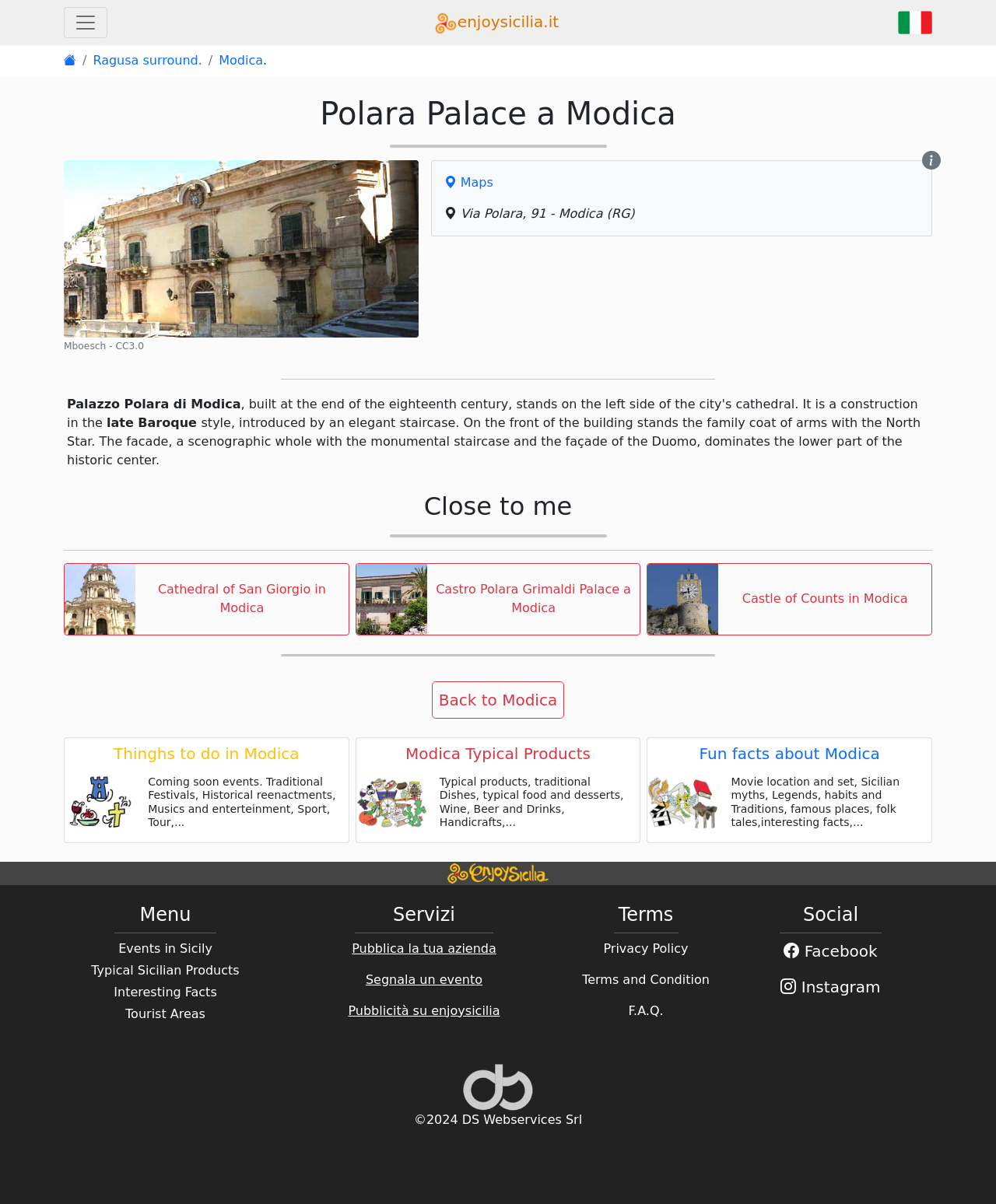Answer the question below using just one word or a short phrase: 
What is the name of the palace in Modica?

Polara Palace